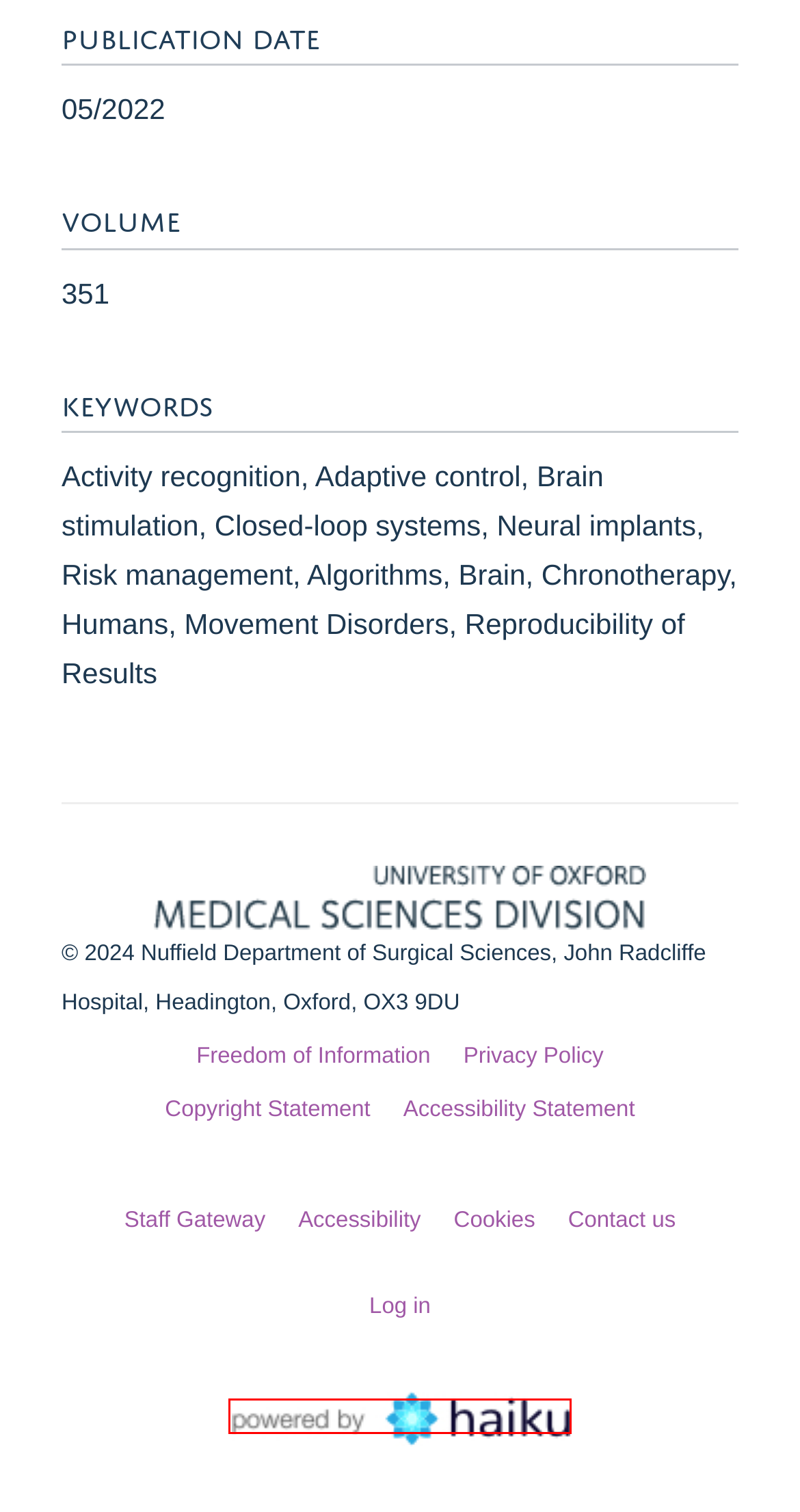You are provided with a screenshot of a webpage where a red rectangle bounding box surrounds an element. Choose the description that best matches the new webpage after clicking the element in the red bounding box. Here are the choices:
A. Contact us — Nuffield Department of Surgical Sciences
B. Cookies — Nuffield Department of Surgical Sciences
C. Redirecting
D. Medical Sciences Division — University of Oxford, Medical Sciences Division
E. Accessibility — Nuffield Department of Surgical Sciences
F. SSO Login Service - Loading Session Information
G. Ownership, Liability and Use | University of Oxford
H. risr/

H